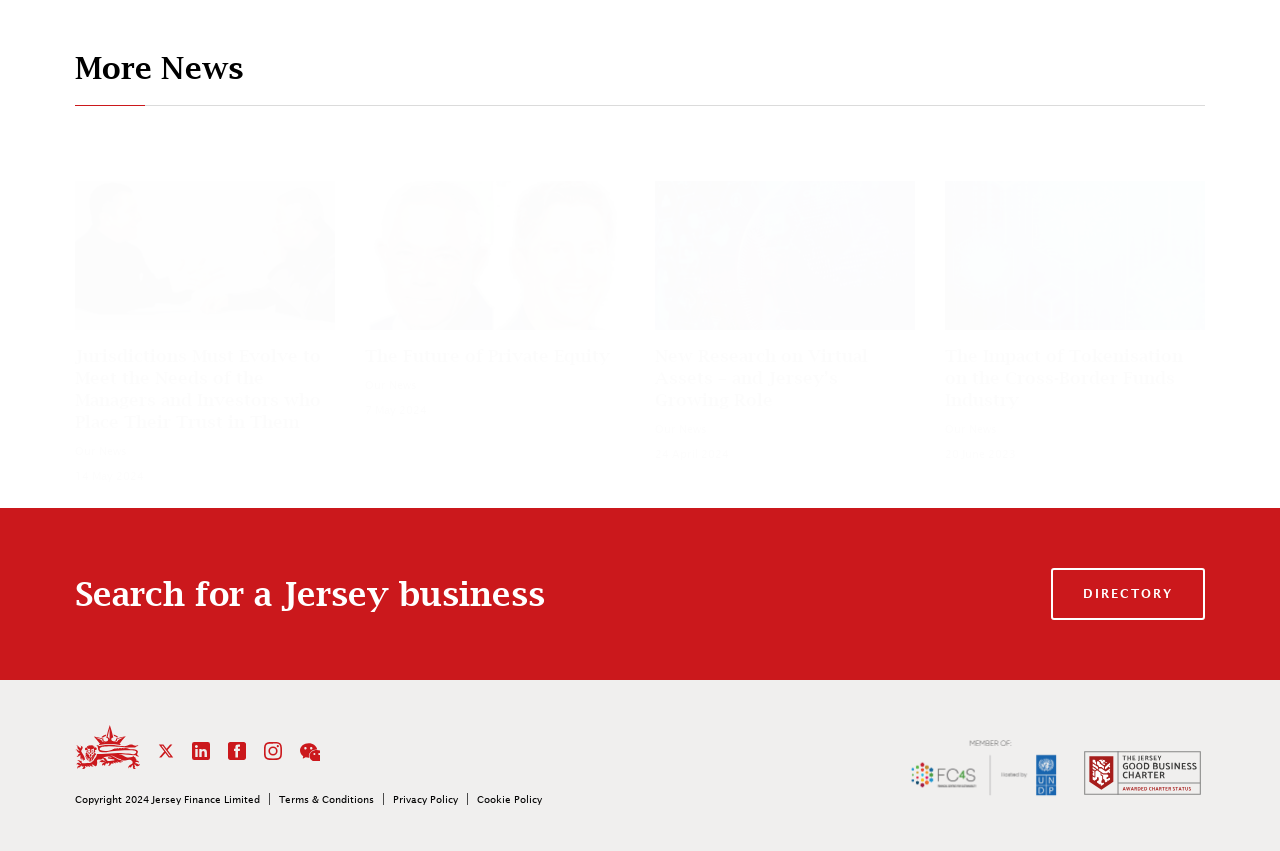Please provide the bounding box coordinates for the element that needs to be clicked to perform the following instruction: "View 'The Future of Private Equity'". The coordinates should be given as four float numbers between 0 and 1, i.e., [left, top, right, bottom].

[0.285, 0.405, 0.488, 0.431]